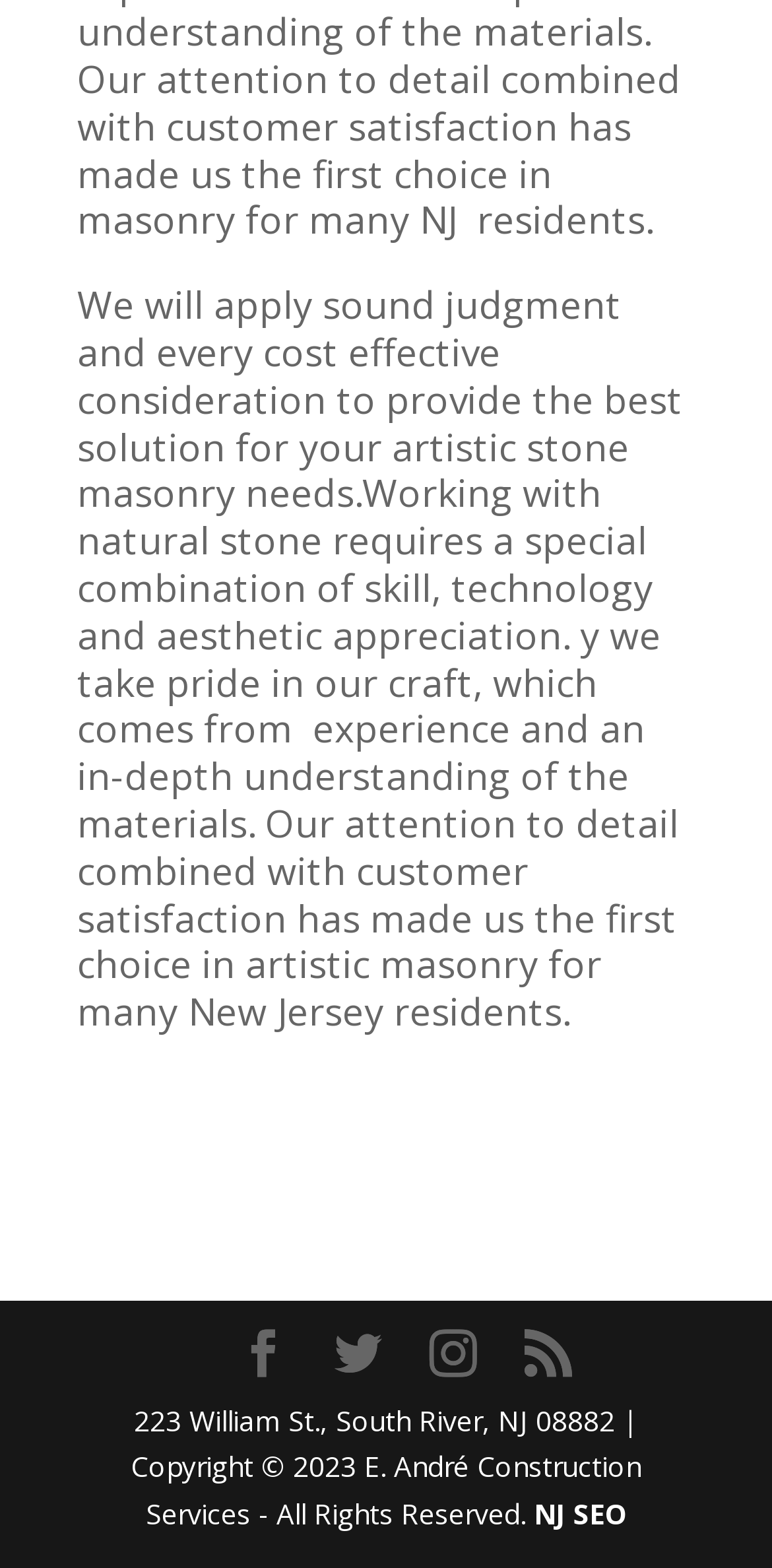What is the company's focus?
Look at the screenshot and respond with one word or a short phrase.

Artistic stone masonry